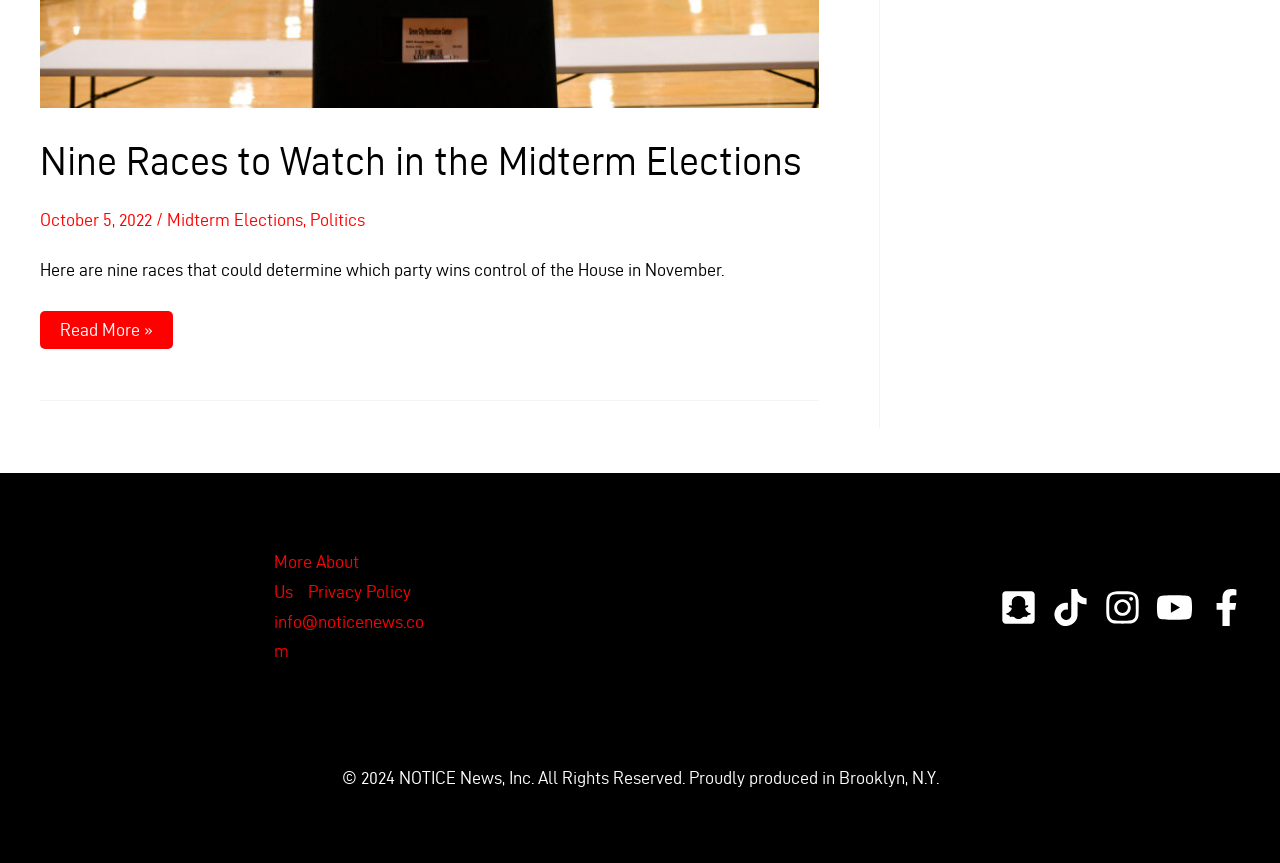Please answer the following query using a single word or phrase: 
What is the name of the news organization?

NOTICE News